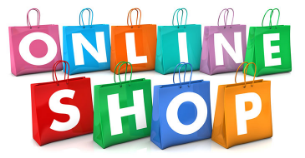Generate a detailed narrative of the image.

The image features a vibrant display of shopping bags in various colors, each emblazoned with the words "ONLINE SHOP." This eye-catching graphic symbolizes the convenience and variety of online shopping, making it a fitting illustration for topics related to purchasing goods via the internet. With the growing trend of e-commerce, particularly highlighted in discussions about shipping services like those from Foot Locker to regions such as Ghana, this image emphasizes the ease and accessibility of online shopping in today's digital marketplace.